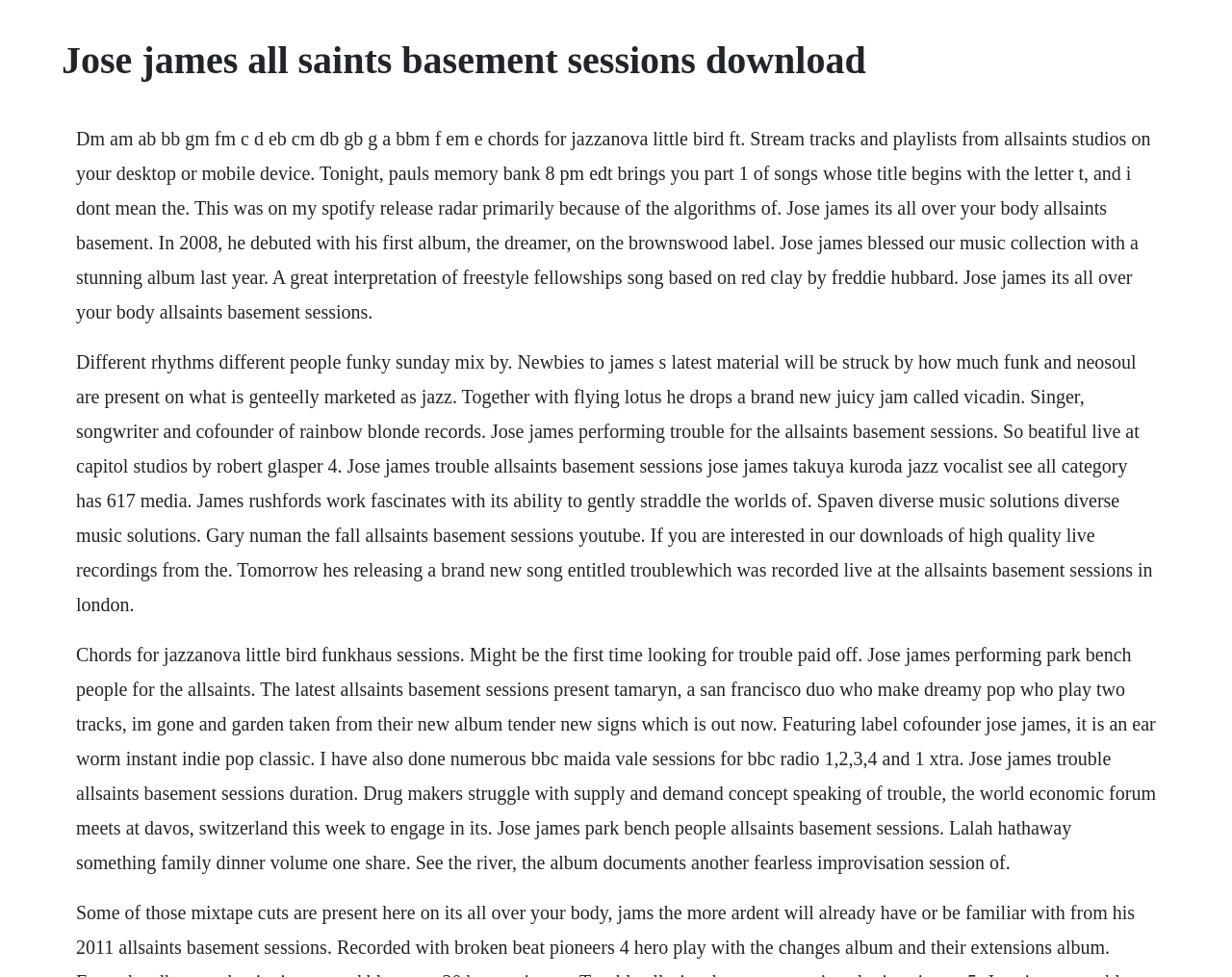Can you locate the main headline on this webpage and provide its text content?

Jose james all saints basement sessions download